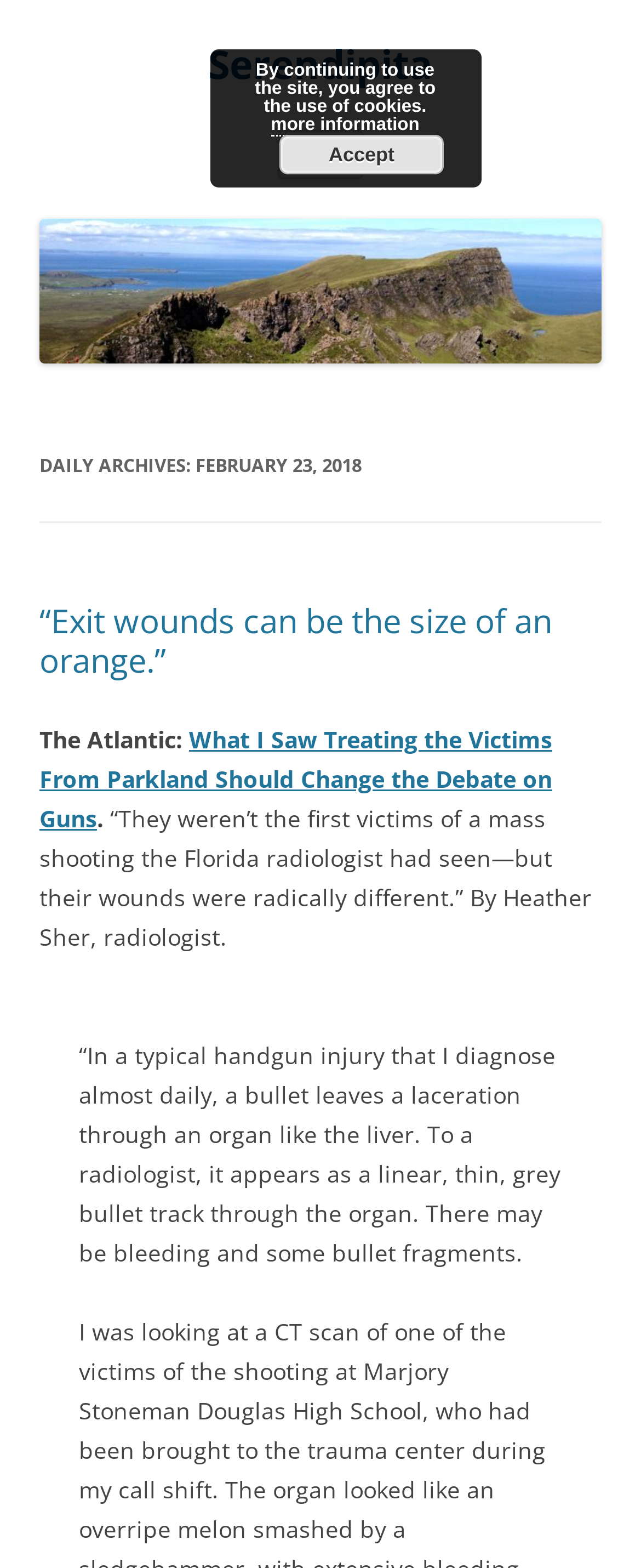Please analyze the image and provide a thorough answer to the question:
What is the topic of the article?

I found the topic of the article by looking at the title and content of the article, which mentions 'gun debate' and 'mass shooting'.